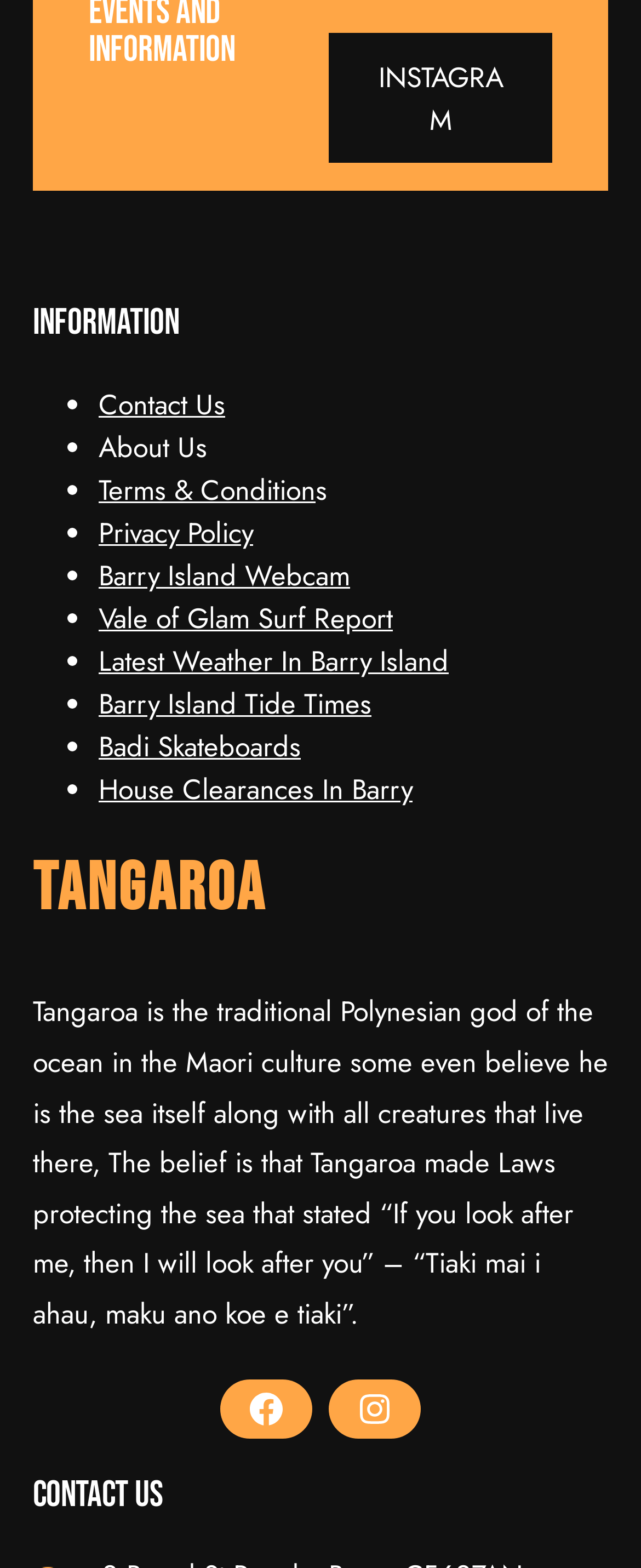Can you find the bounding box coordinates of the area I should click to execute the following instruction: "Check the Barry Island Webcam"?

[0.154, 0.355, 0.546, 0.38]